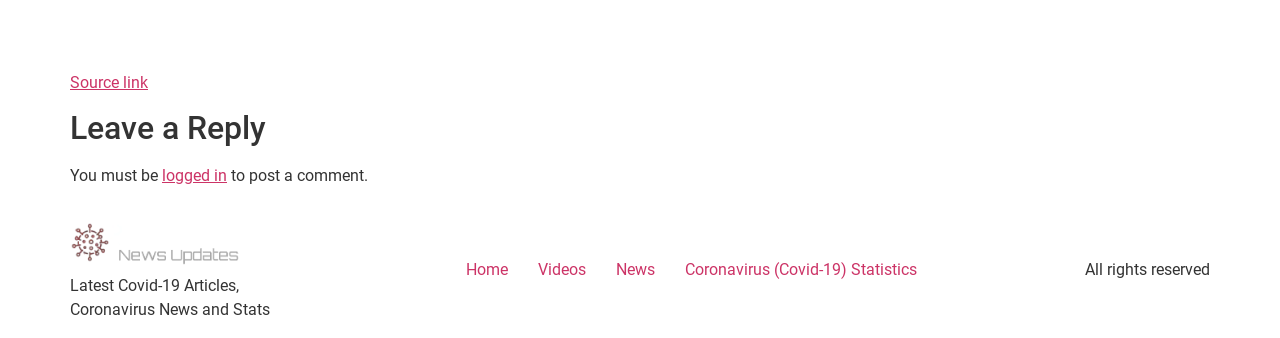Reply to the question with a single word or phrase:
What are the four main navigation links at the bottom of the page?

Home, Videos, News, Coronavirus Statistics